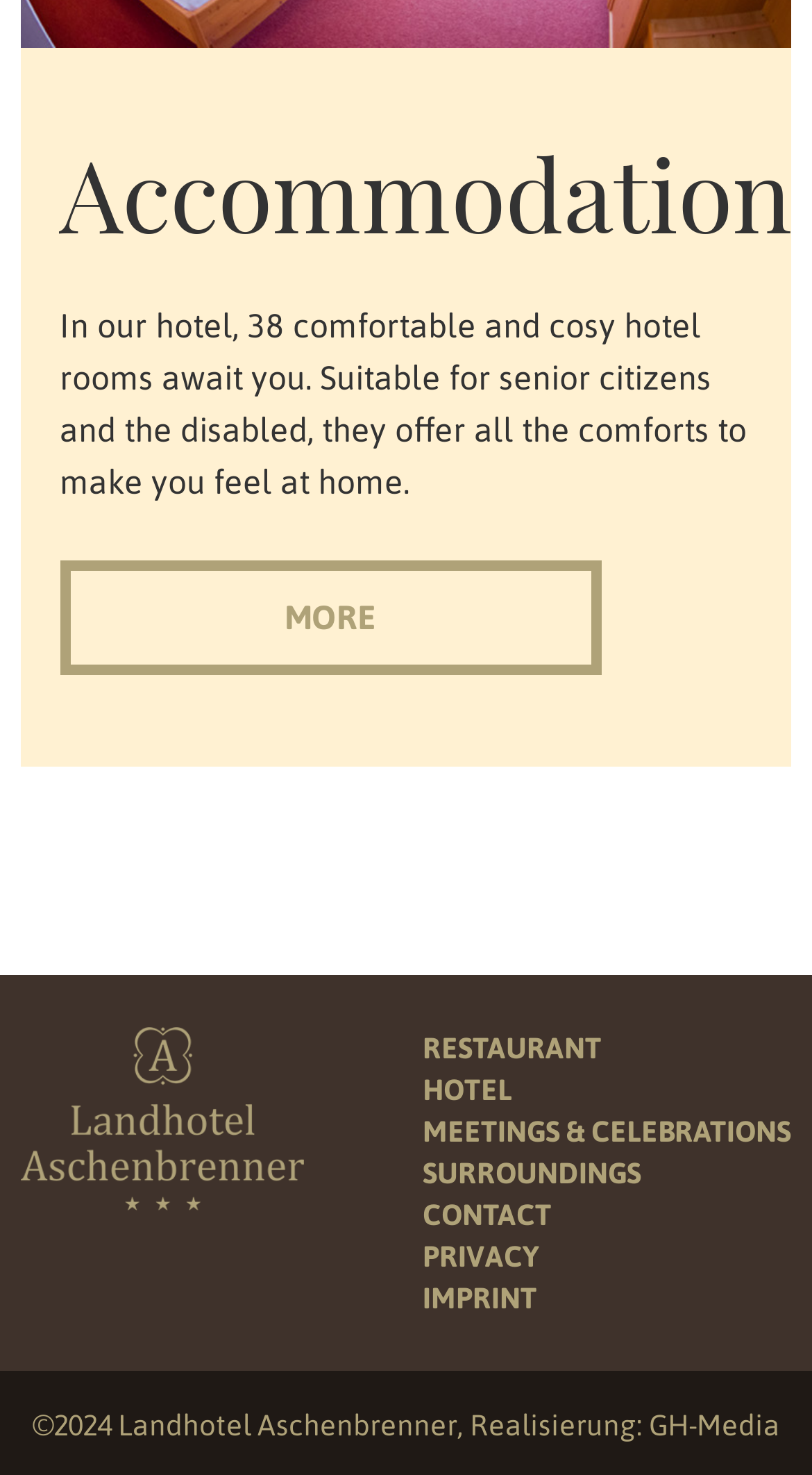Can you specify the bounding box coordinates of the area that needs to be clicked to fulfill the following instruction: "go to the ninth link"?

None